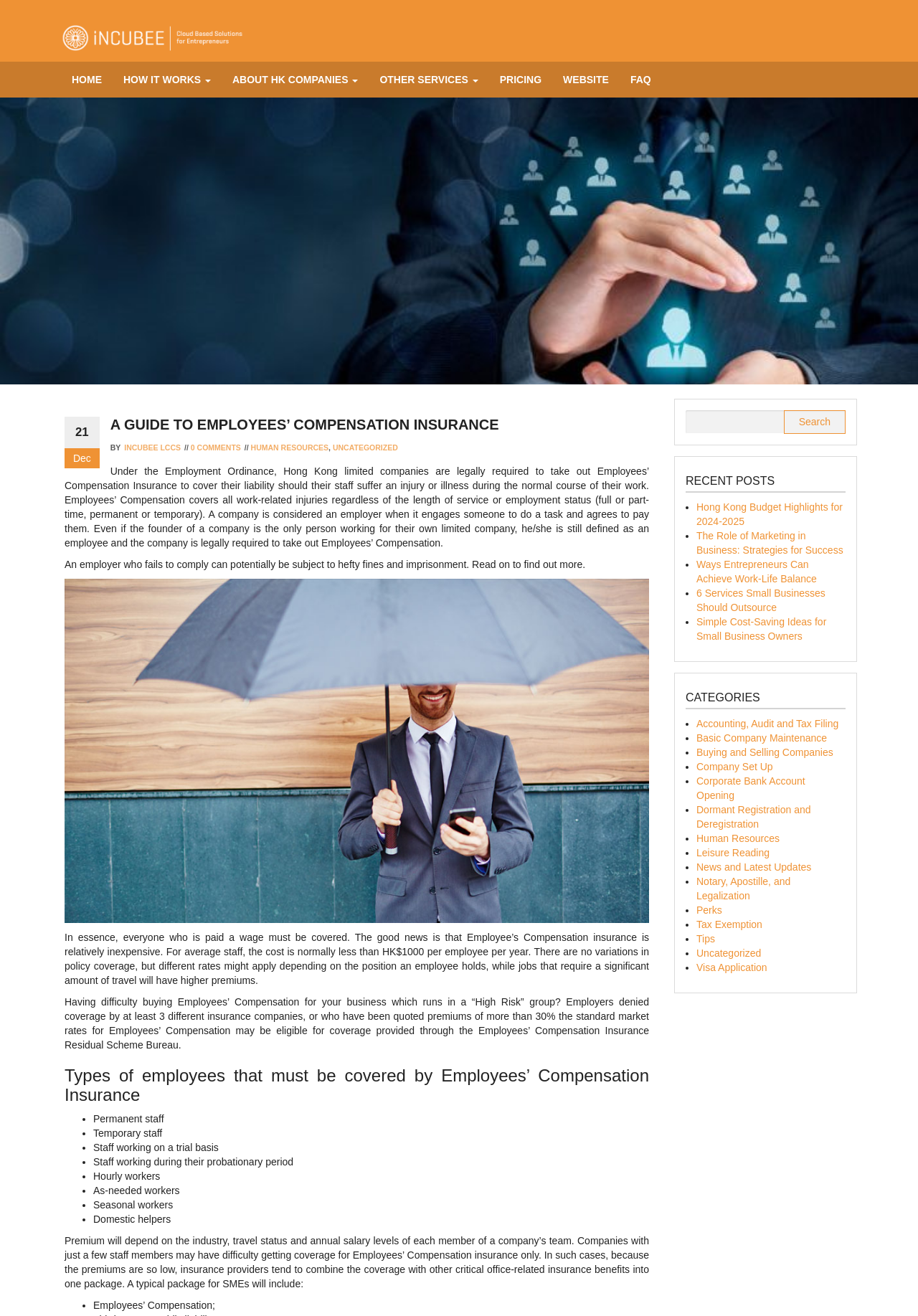Analyze the image and deliver a detailed answer to the question: What is the name of the company mentioned in the article?

The company name is mentioned in the article as 'iNCUBEE LCCS' which is a link, and also as 'iNCUBEE' in the image and link at the top of the page.